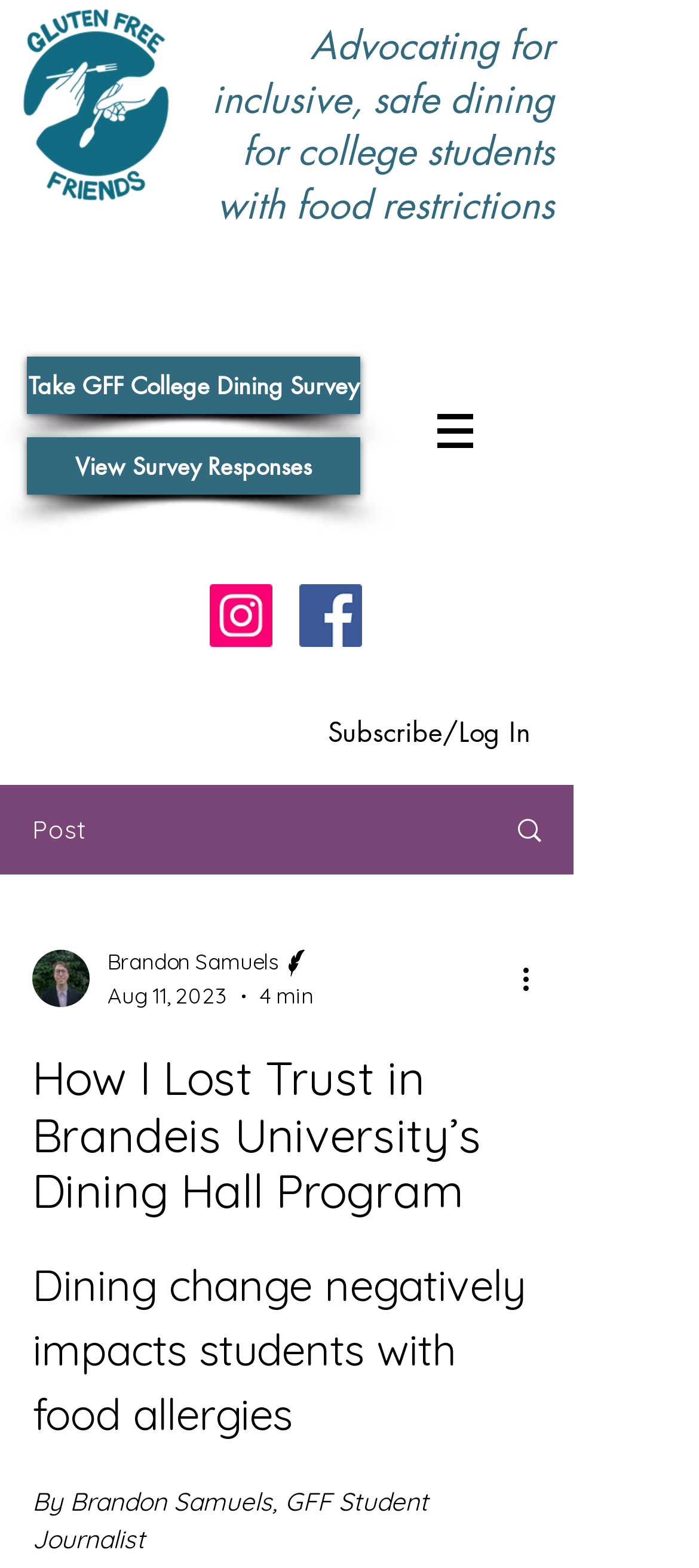What is the text of the webpage's headline?

Advocating for inclusive, safe dining for college students with food restrictions